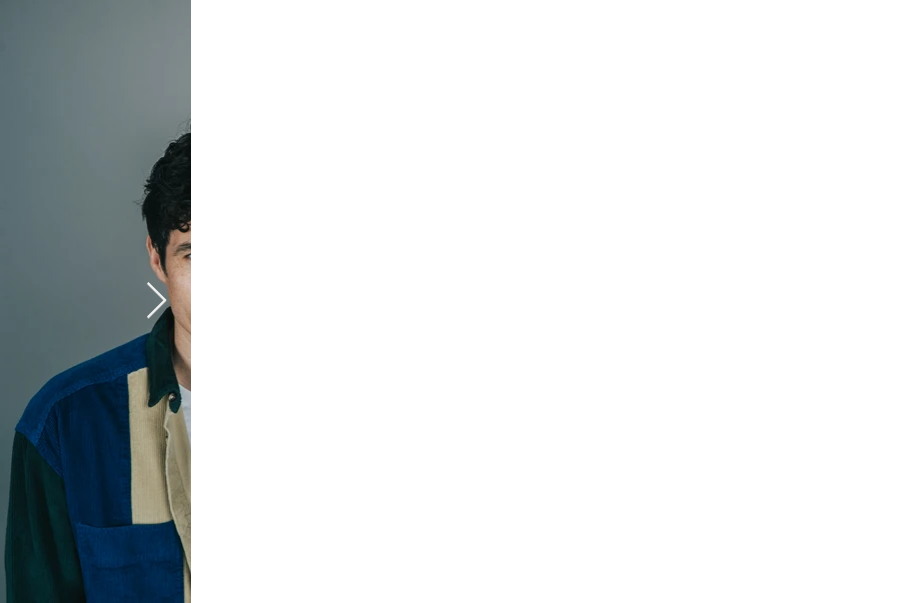Based on the image, provide a detailed response to the question:
What is the man's hair color?

The caption describes the man's hair as 'dark and slightly tousled', indicating that his hair color is dark.